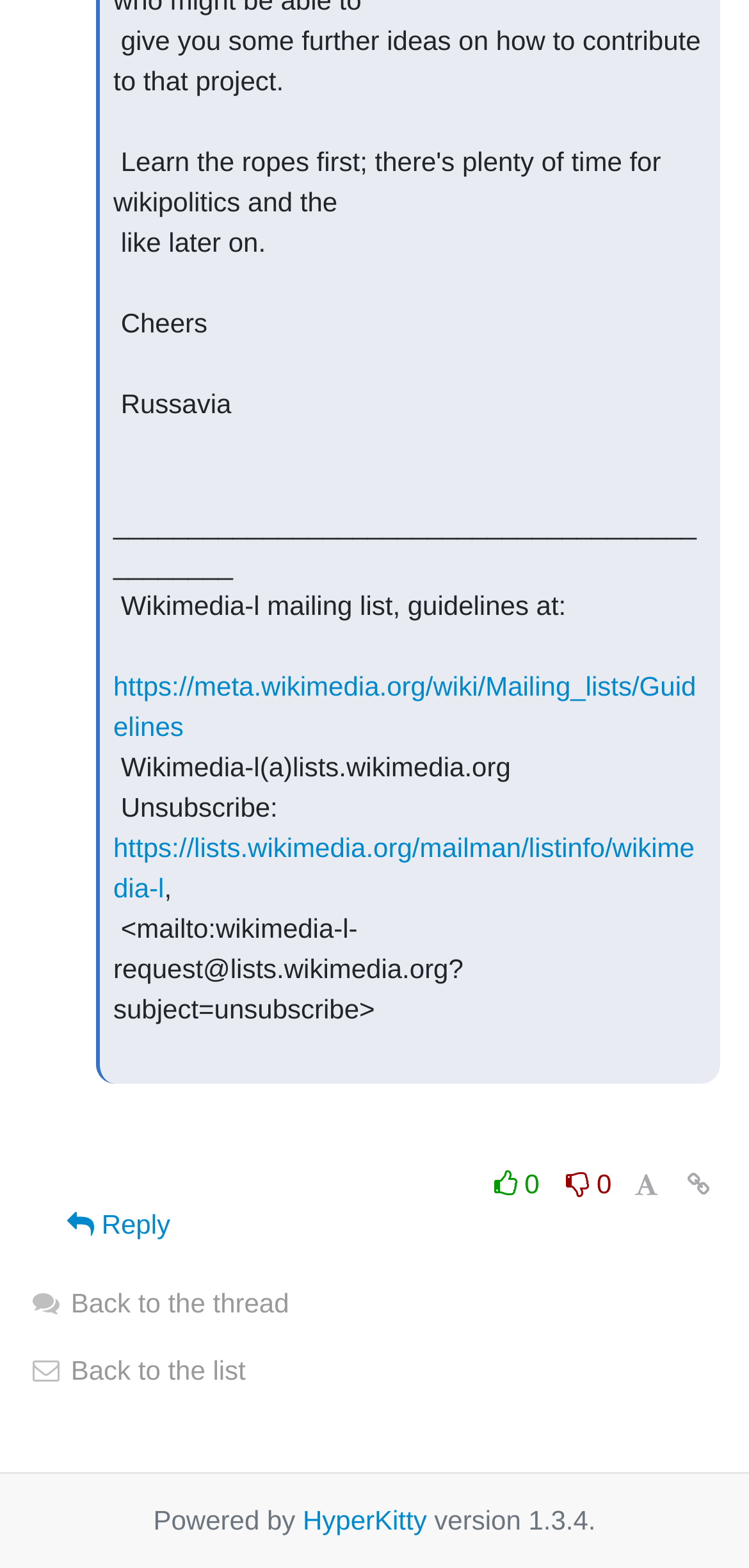Determine the bounding box coordinates of the region that needs to be clicked to achieve the task: "View mailing list information".

[0.151, 0.531, 0.927, 0.576]